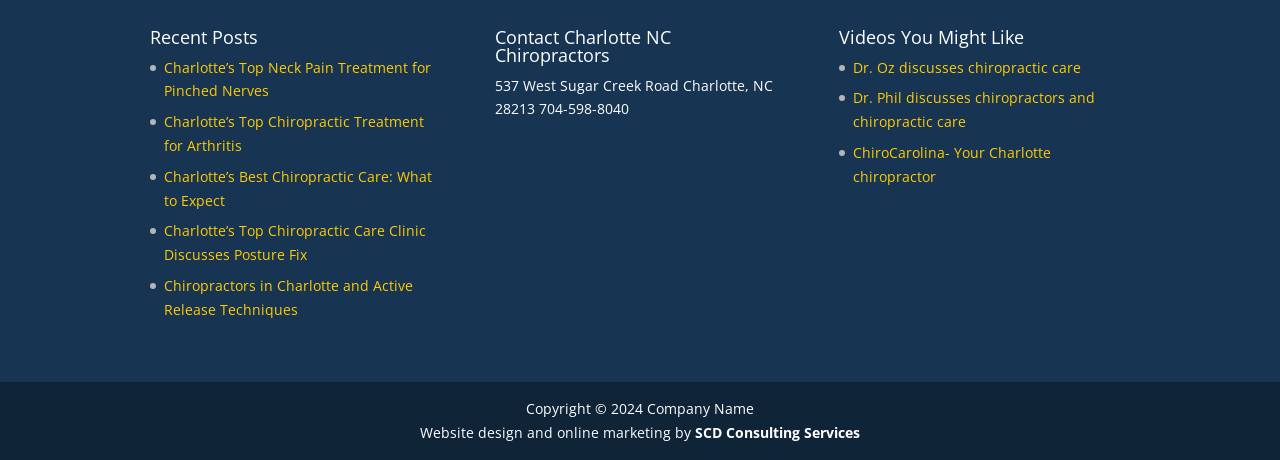What is the address of the Charlotte NC Chiropractors?
Answer the question using a single word or phrase, according to the image.

537 West Sugar Creek Road Charlotte, NC 28213